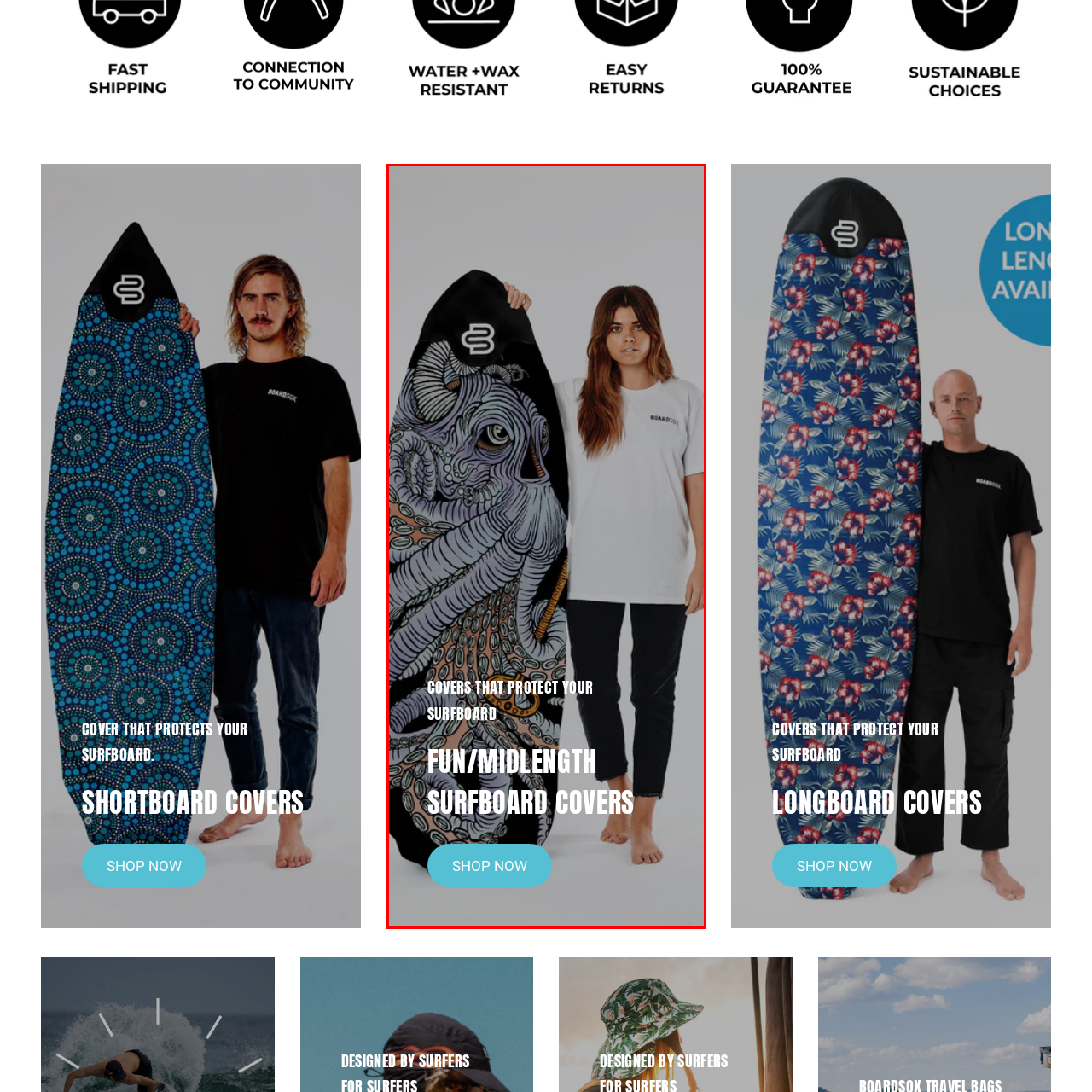What type of surfboard covers are being promoted?
View the image highlighted by the red bounding box and provide your answer in a single word or a brief phrase.

FUN/MIDLENGTH